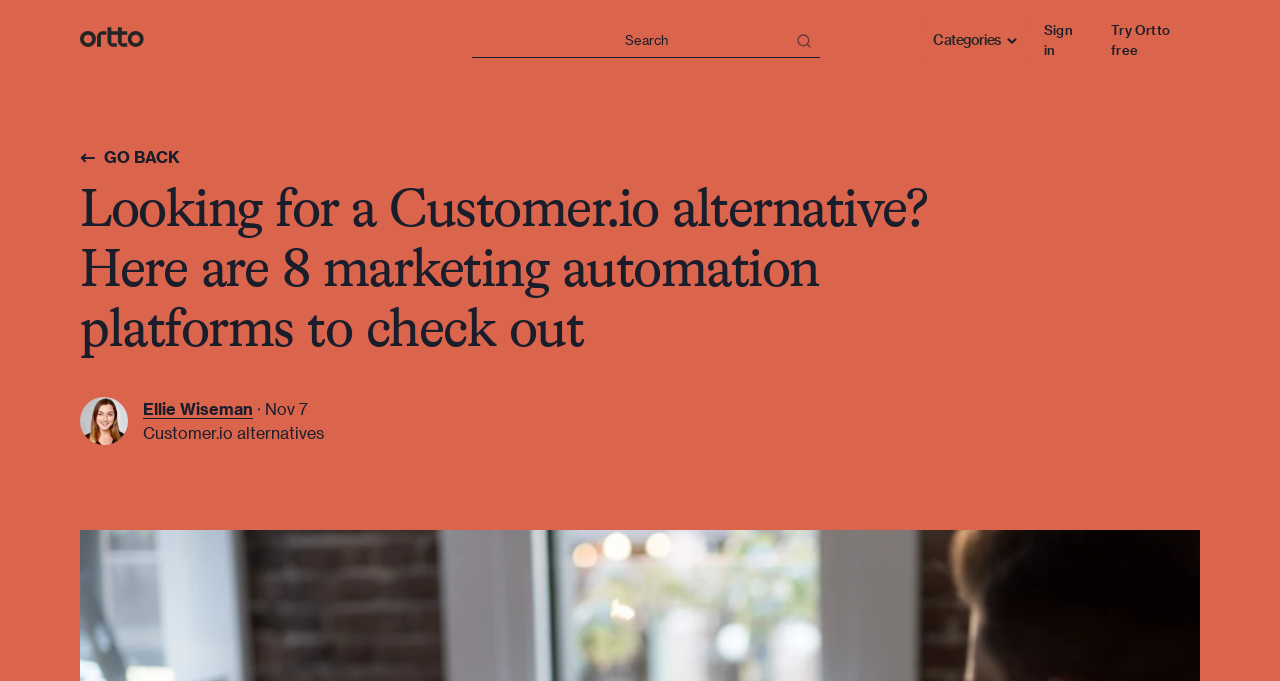Please specify the bounding box coordinates of the clickable region necessary for completing the following instruction: "go to home page". The coordinates must consist of four float numbers between 0 and 1, i.e., [left, top, right, bottom].

[0.062, 0.037, 0.113, 0.08]